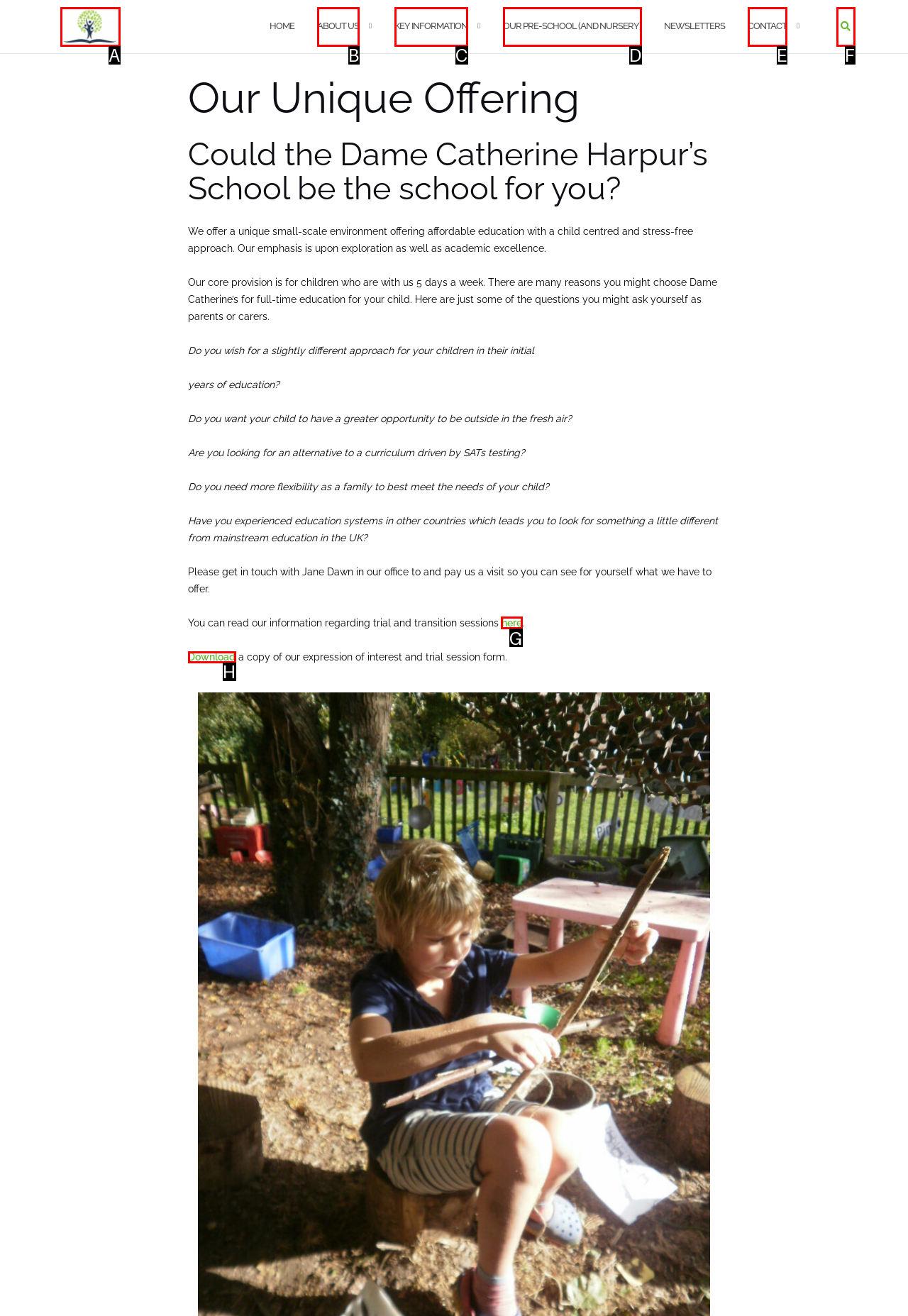To achieve the task: Click the 'here' link, which HTML element do you need to click?
Respond with the letter of the correct option from the given choices.

G